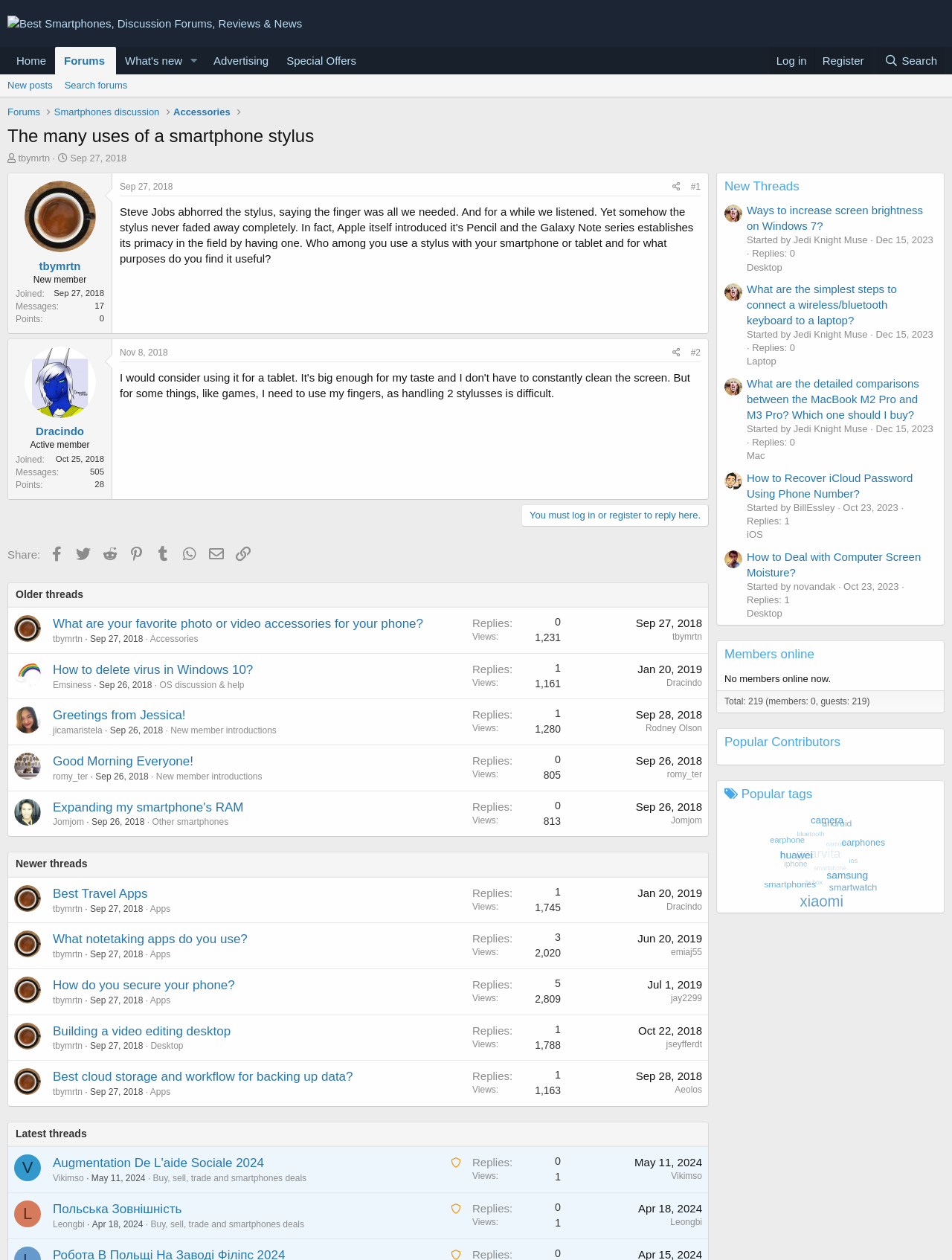Give a succinct answer to this question in a single word or phrase: 
How many posts does Dracindo have?

505